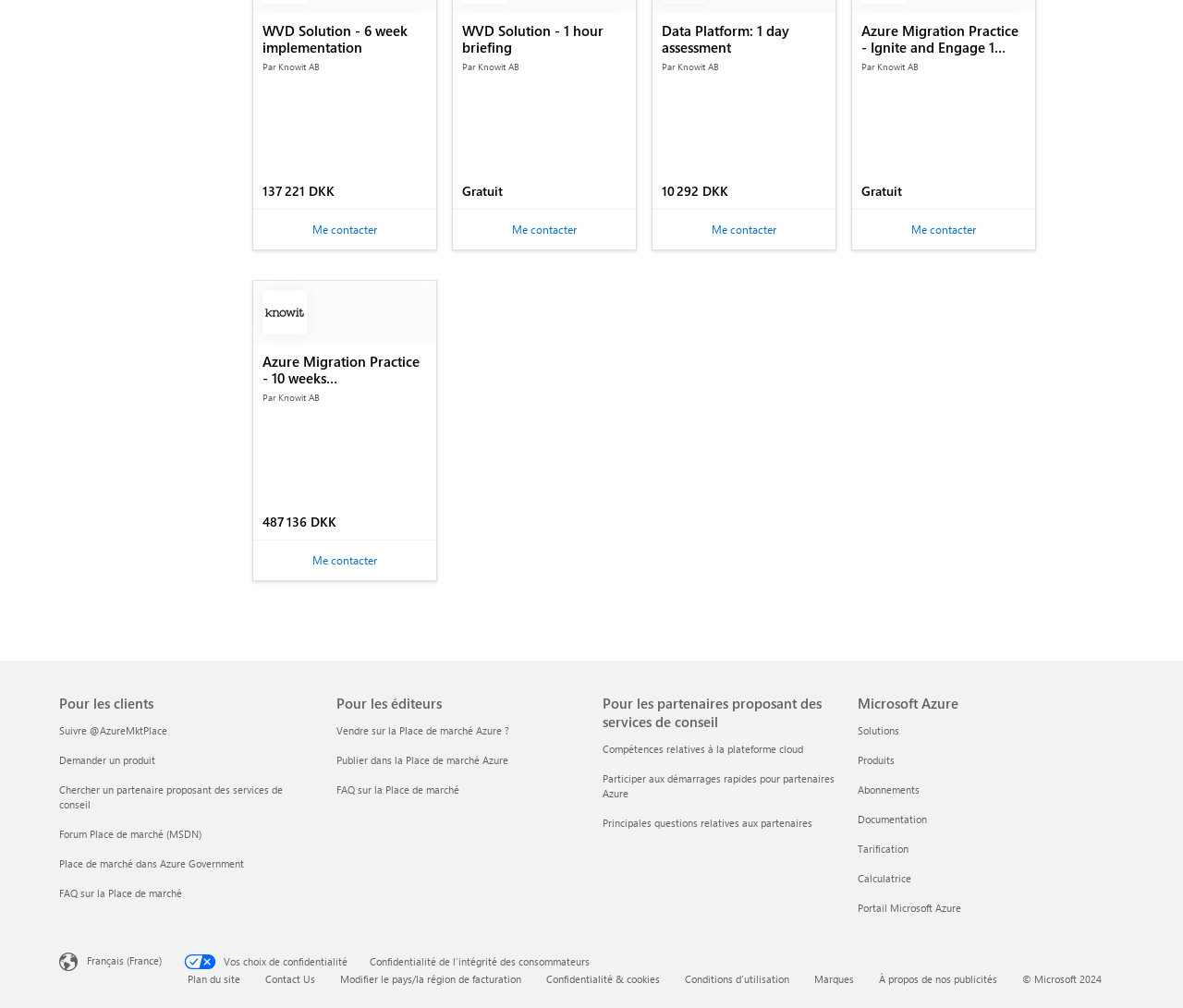Based on what you see in the screenshot, provide a thorough answer to this question: How many links are available for clients?

Under the heading 'Pour les clients', there are 6 links available, namely 'Suivre @AzureMktPlace', 'Demander un produit', 'Chercher un partenaire proposant des services de conseil', 'Forum Place de marché (MSDN)', 'Place de marché dans Azure Government', and 'FAQ sur la Place de marché'.